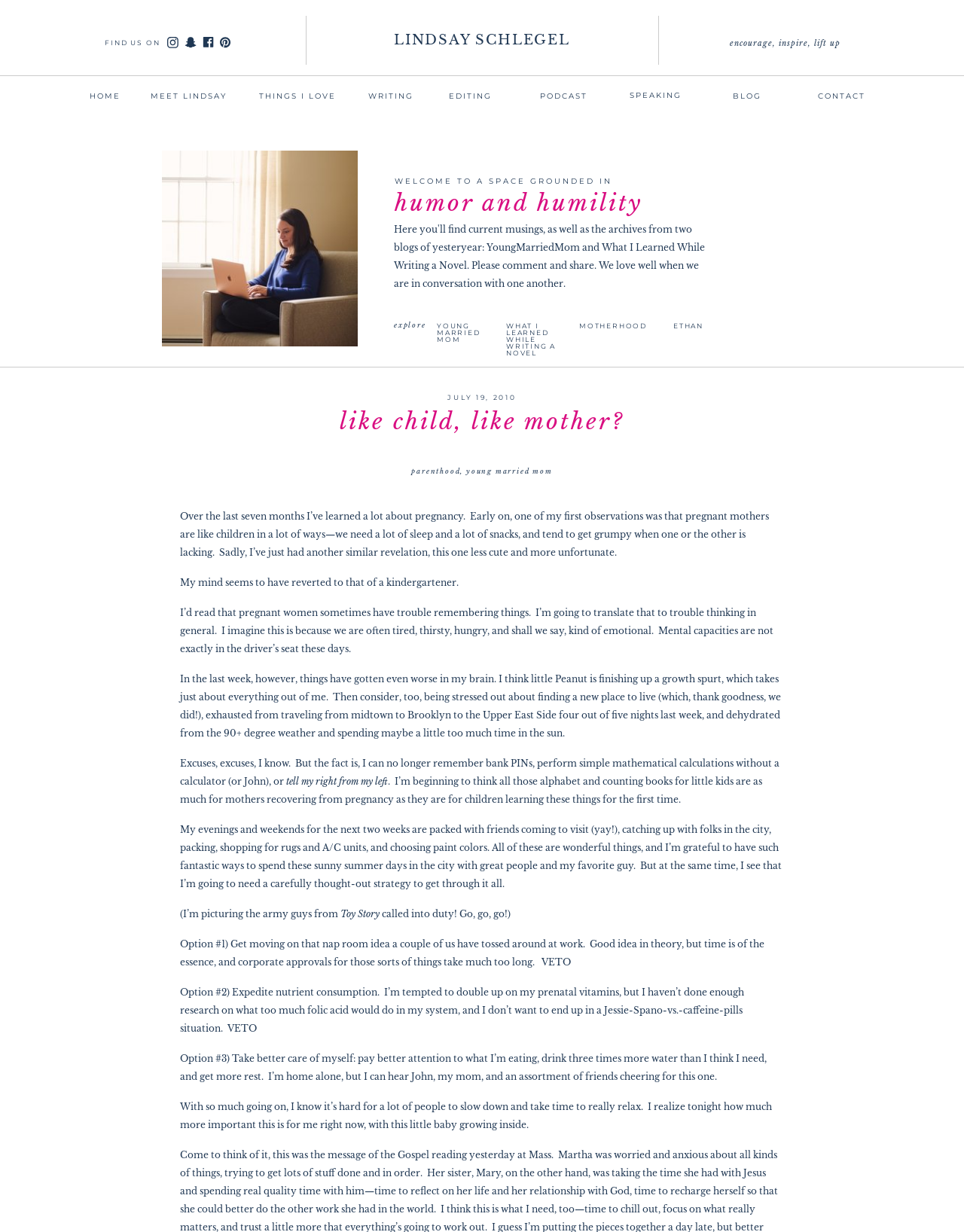Identify and extract the heading text of the webpage.

a child of god